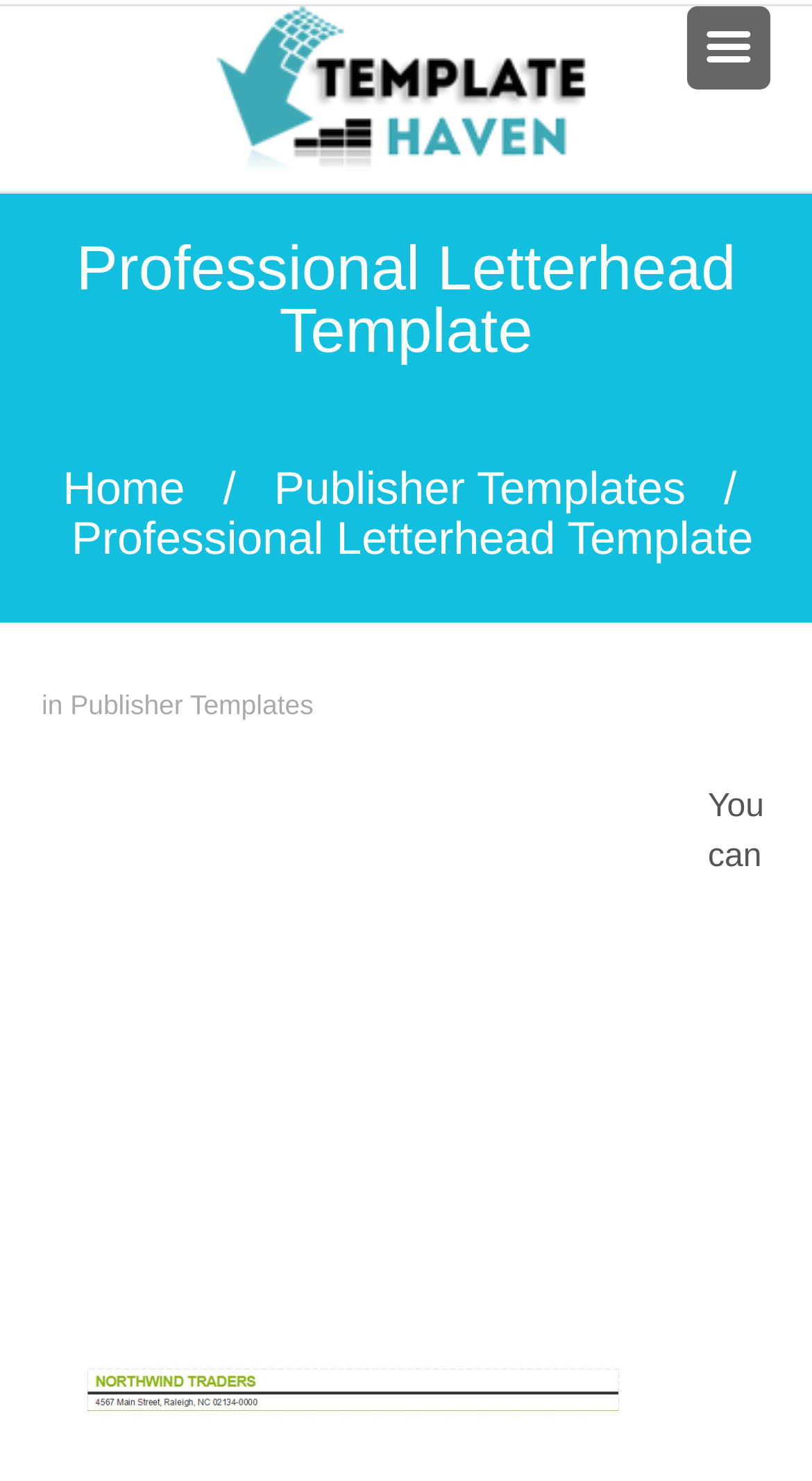Determine the bounding box for the UI element that matches this description: "Publisher Templates".

[0.086, 0.465, 0.386, 0.486]